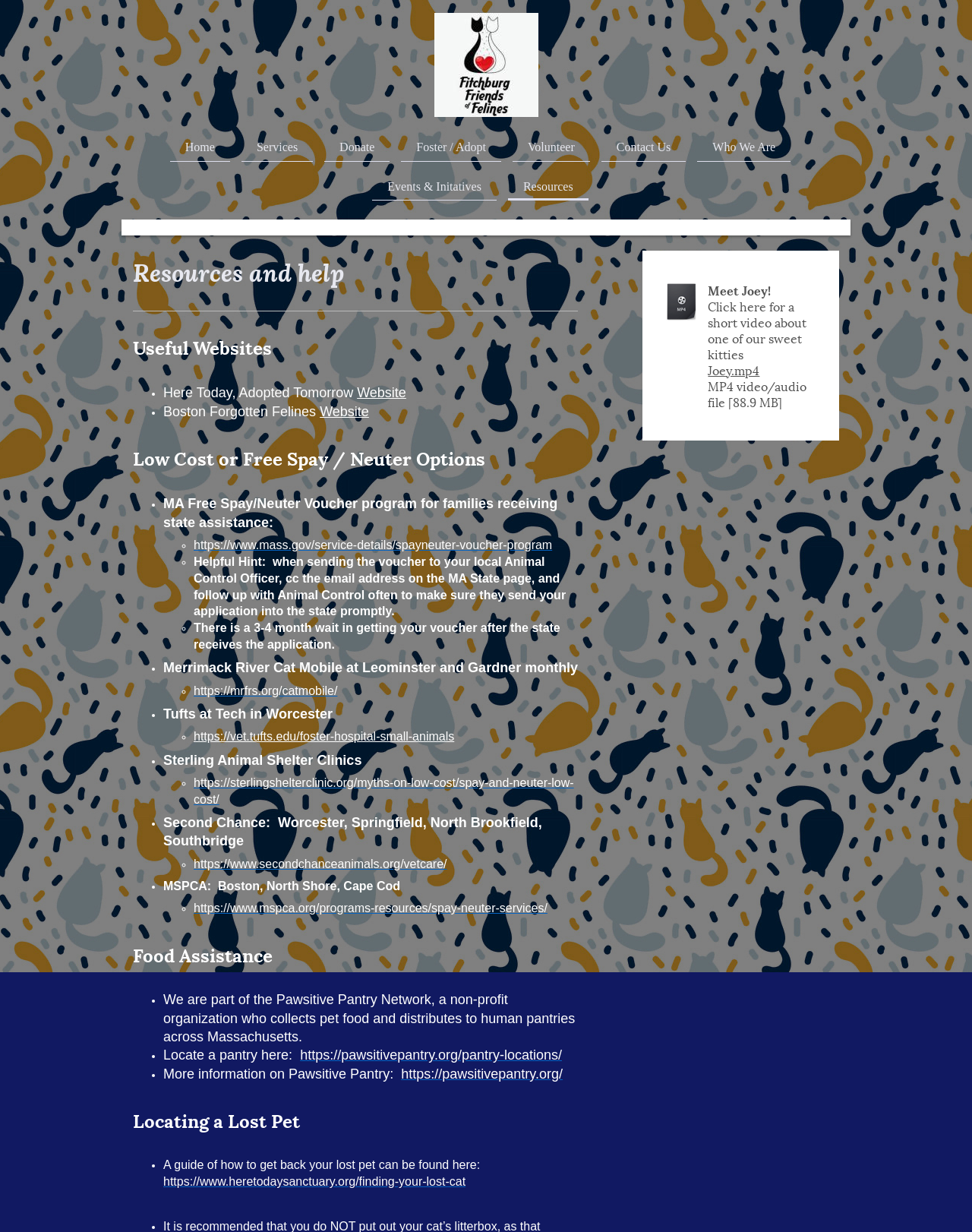Find the bounding box coordinates for the area that must be clicked to perform this action: "Get spay/neuter voucher information".

[0.199, 0.437, 0.568, 0.448]